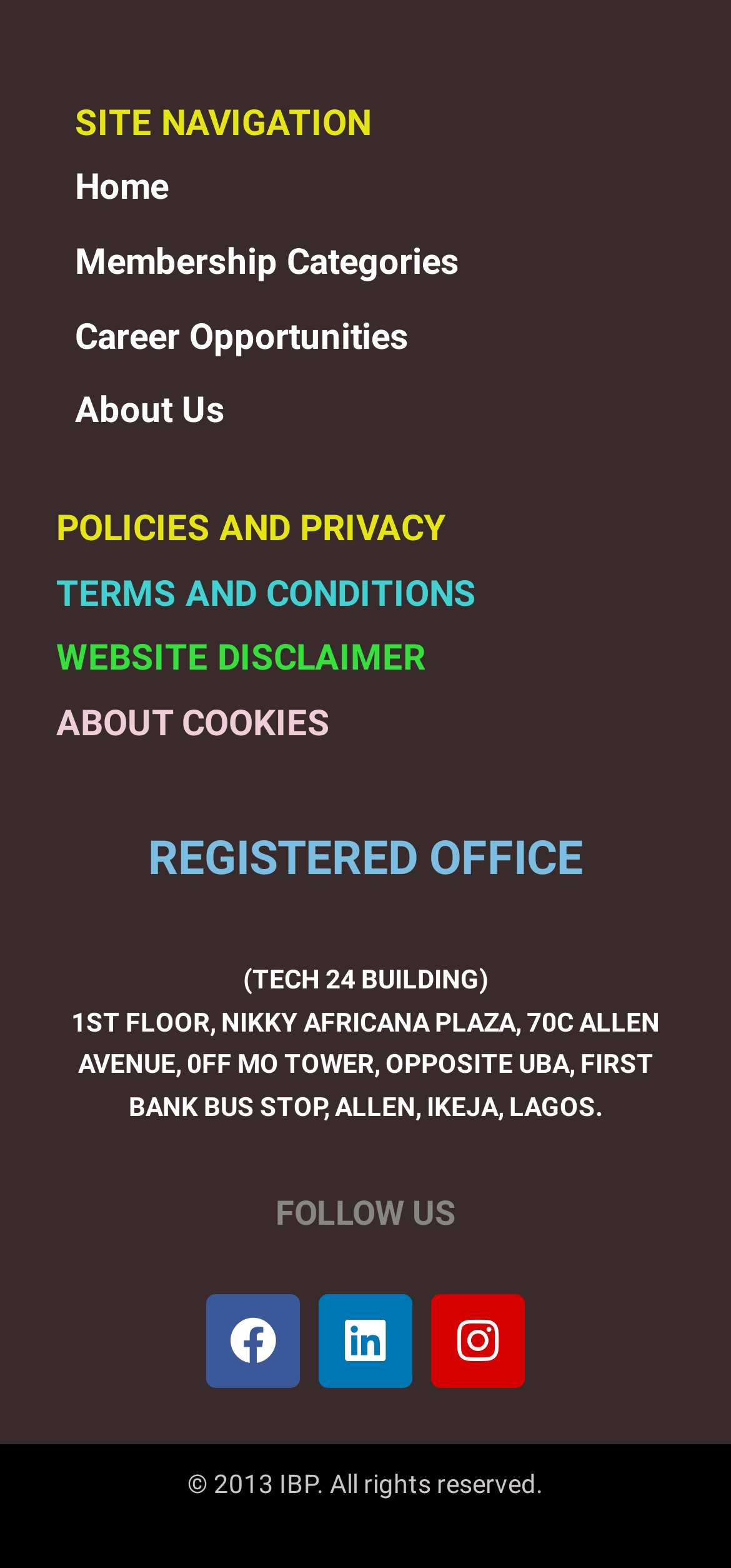Please identify the bounding box coordinates of the region to click in order to complete the given instruction: "Sign up". The coordinates should be four float numbers between 0 and 1, i.e., [left, top, right, bottom].

None